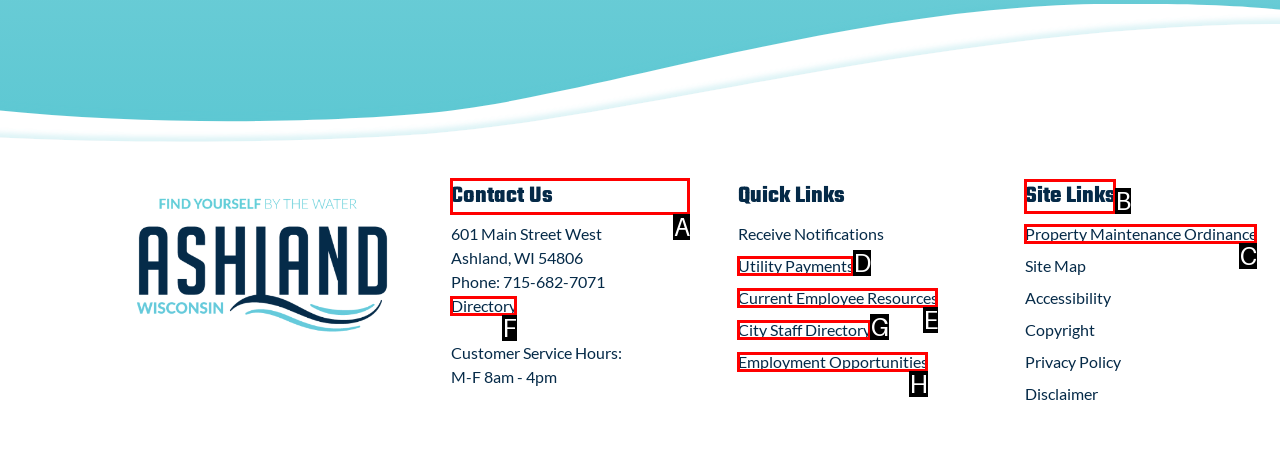Specify which HTML element I should click to complete this instruction: view contact information Answer with the letter of the relevant option.

A